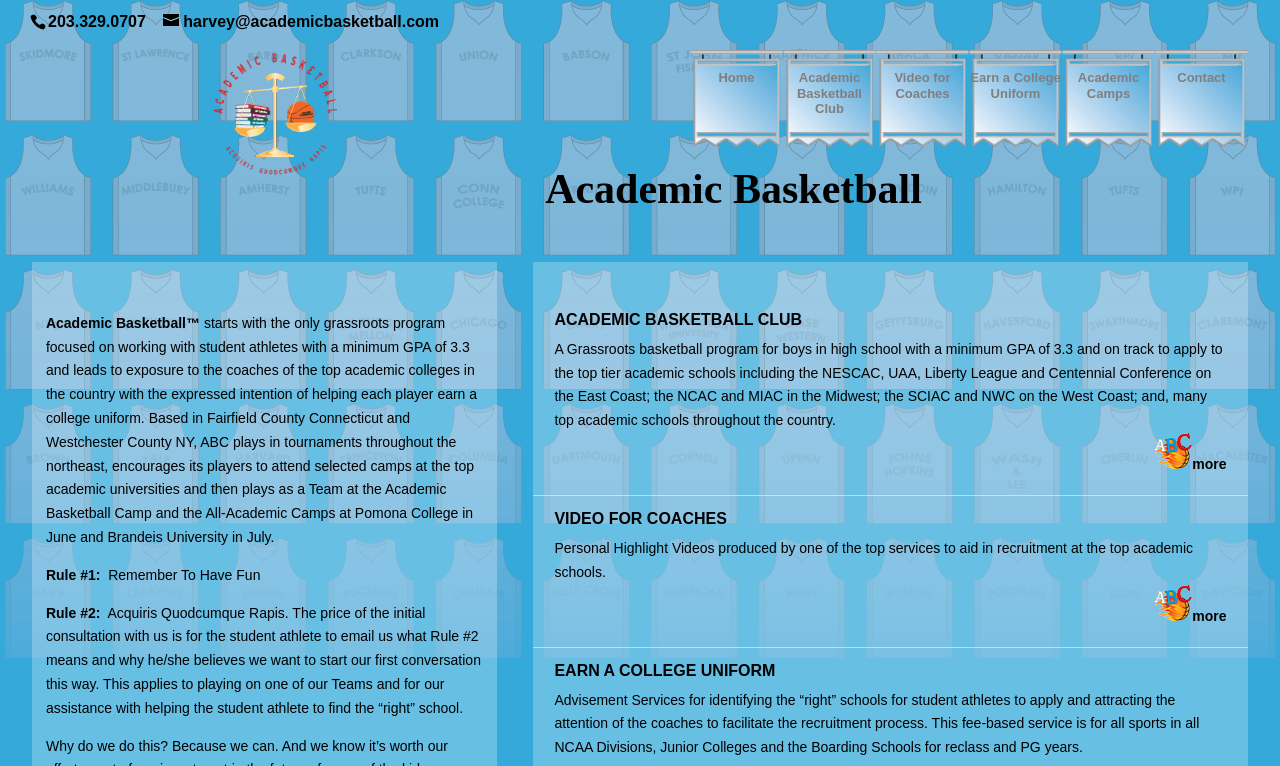What is the focus of Academic Basketball?
Based on the screenshot, answer the question with a single word or phrase.

Student athletes with GPA 3.3